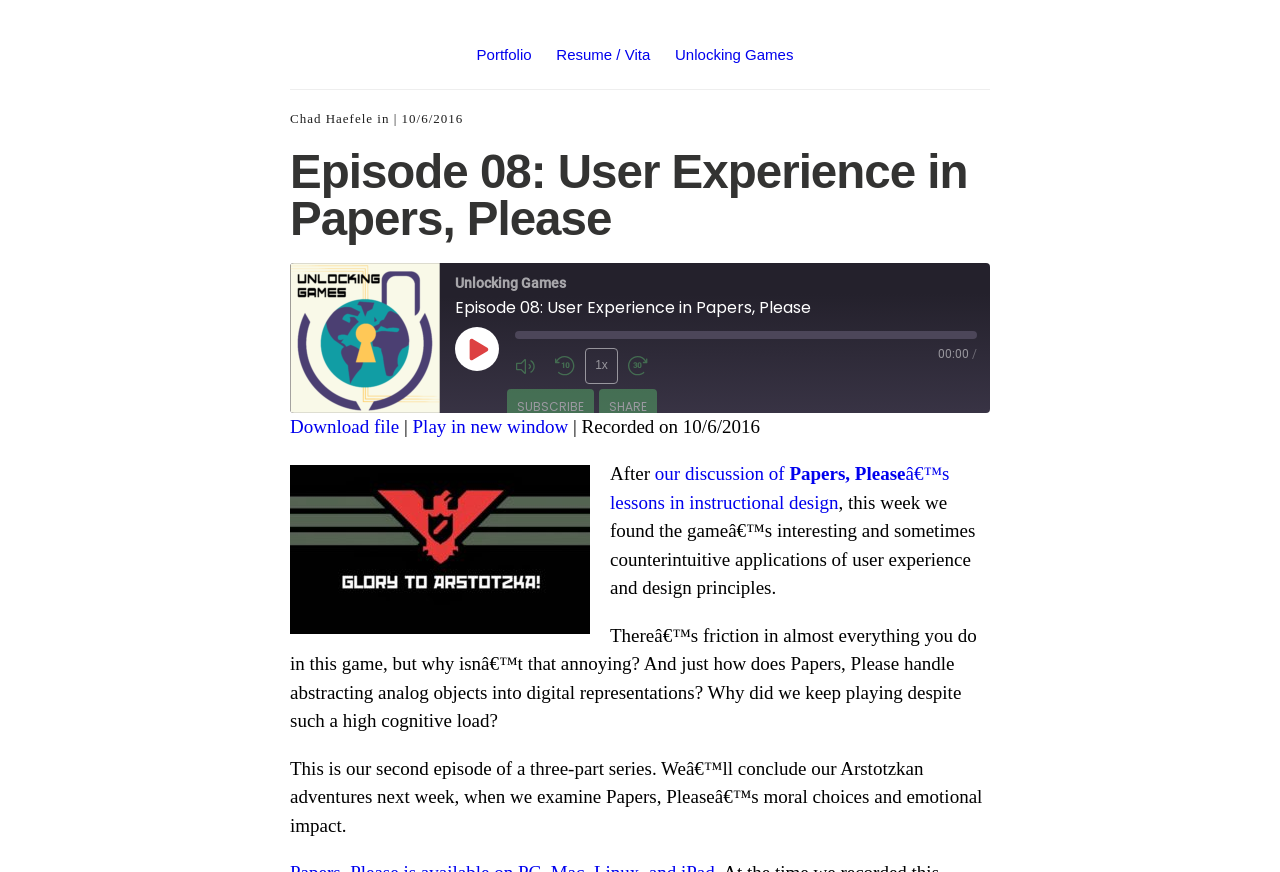What is the date of the episode?
Please answer using one word or phrase, based on the screenshot.

10/6/2016